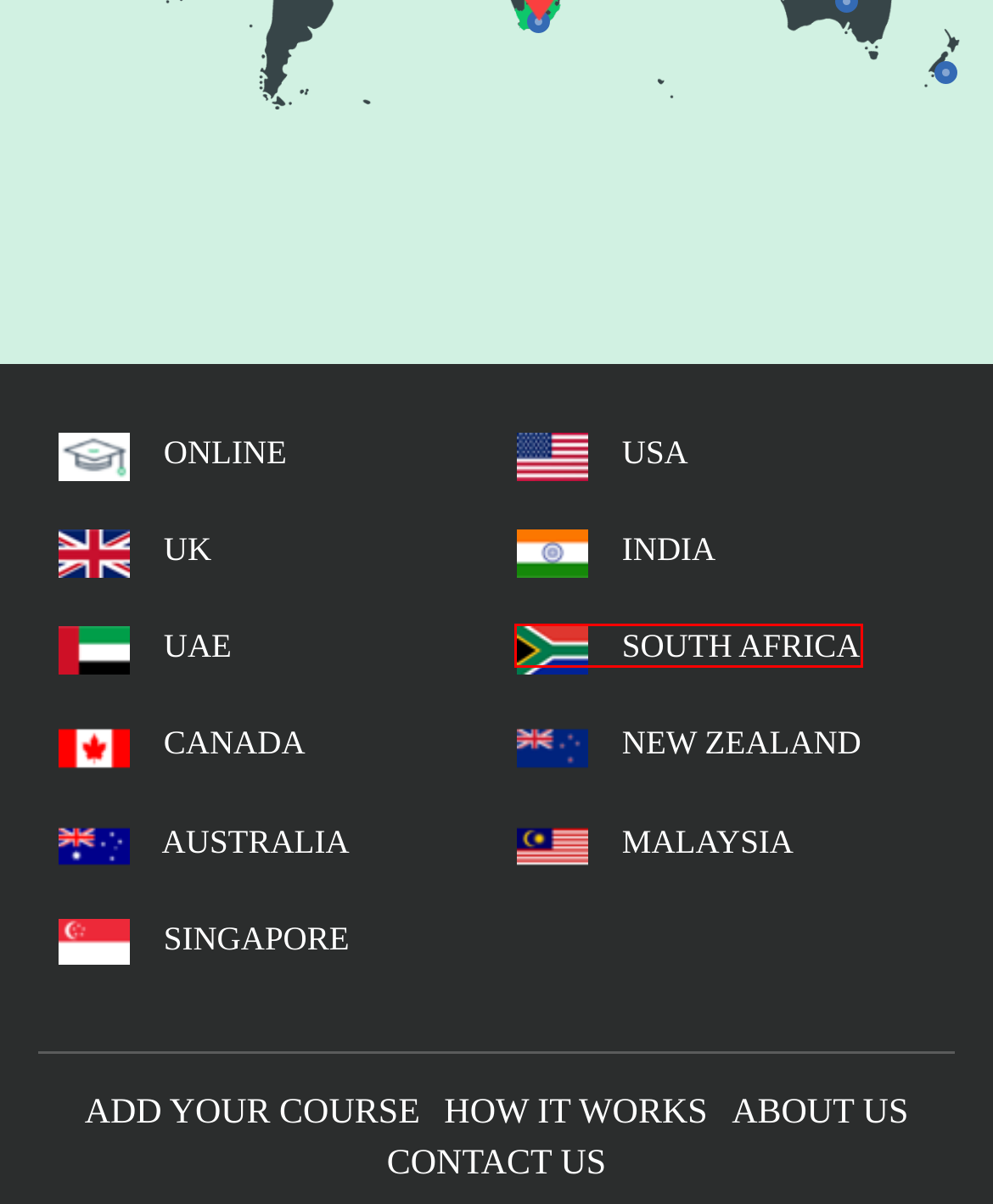You have a screenshot showing a webpage with a red bounding box highlighting an element. Choose the webpage description that best fits the new webpage after clicking the highlighted element. The descriptions are:
A. How it works - Coursetakers.com | Coursetakers.com
B. Search Courses in Canada | Coursetakers.com
C. Search Courses in Australia | Coursetakers.com
D. Search Courses in South Africa | Coursetakers.com
E. Search Courses in Singapore | Coursetakers.com
F. Search Courses in New Zealand | Coursetakers.com
G. Contact Us | Coursetakers.com
H. Search Courses in UK | Coursetakers.com

D